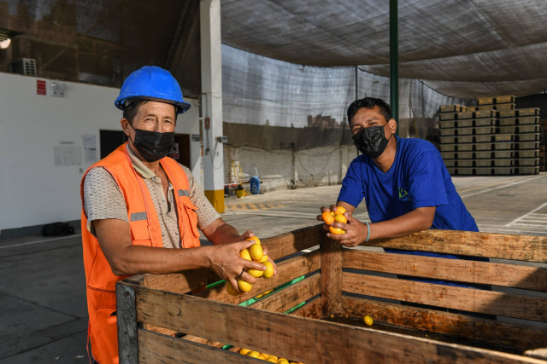Explain what is happening in the image with as much detail as possible.

In this vibrant scene, two dedicated members from Banco de Alimentos Perú (BAP) and their agency partner, ESMIRNA, are actively involved in the collection of surplus satsuma mandarins. The first individual, wearing a blue hard hat and a safety vest, smiles as he handles the mandarins, showcasing the fruits that have been generously donated by La Calera Agrícola. Beside him, a second worker in a blue shirt assists by holding the fruit as well, demonstrating a collaborative effort in food recovery and donation initiatives.

The backdrop of the image features a spacious, well-lit storage area, emphasizing the organized environment that supports their mission. Boxes stacked in the distance indicate the larger efforts underway to manage and distribute surplus agricultural products effectively. This visual highlights the crucial role of food safety practices and donation policies that have been implemented in multiple countries since 2019, ensuring that surplus food can be safely redirected to those in need.